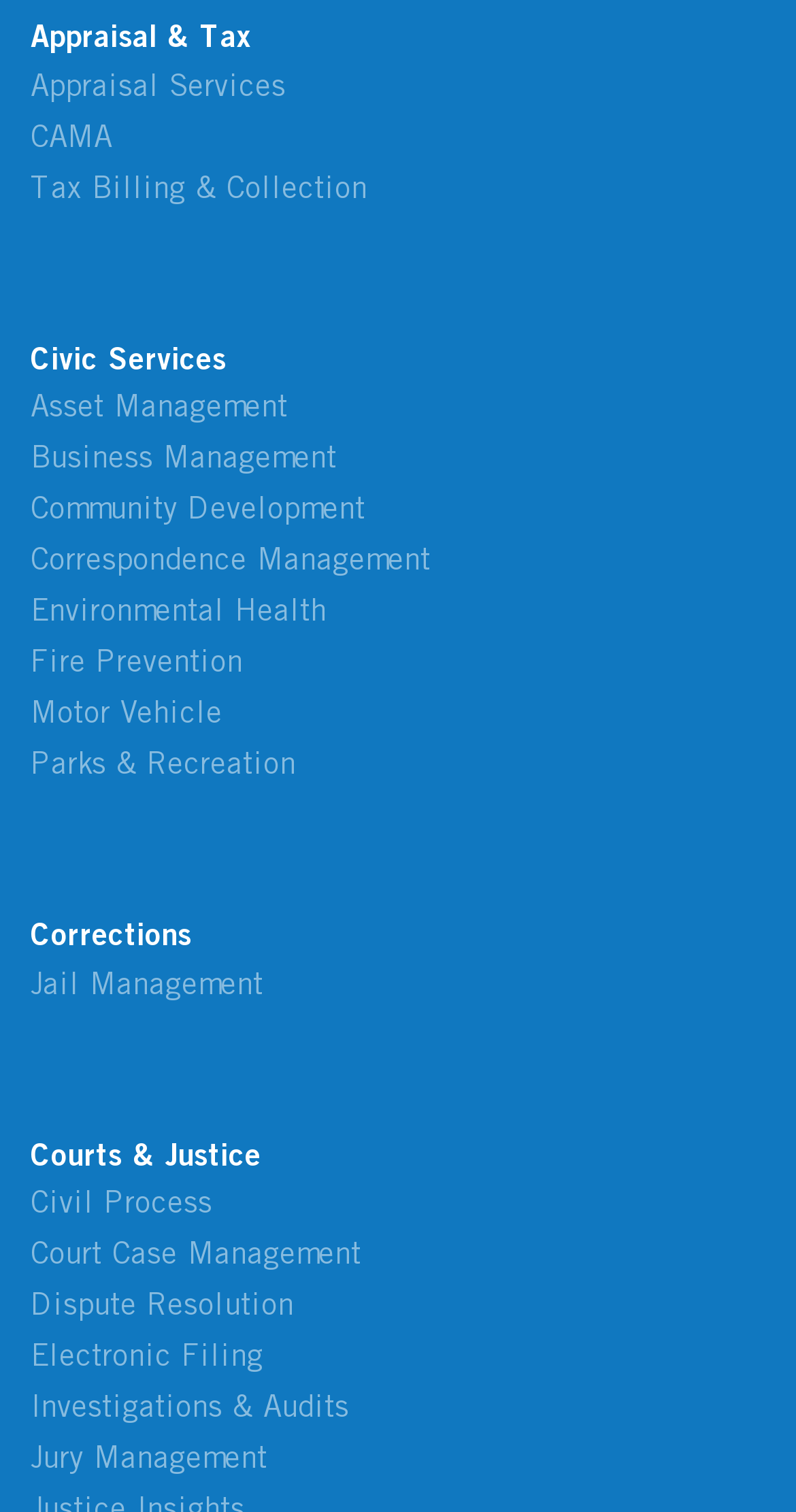What is the second service listed under Corrections?
Based on the image, provide your answer in one word or phrase.

Jail Management